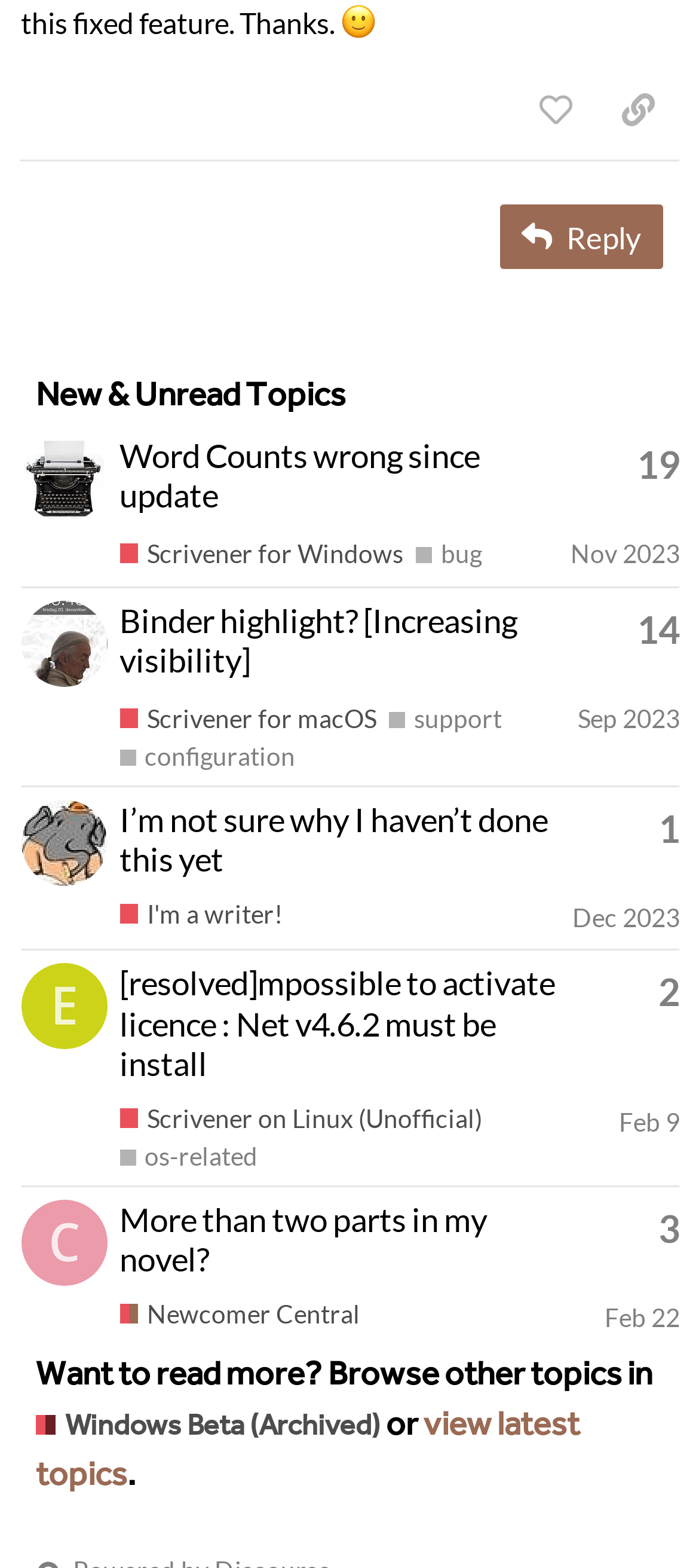Find the bounding box coordinates of the element's region that should be clicked in order to follow the given instruction: "browse other topics in Windows Beta (Archived)". The coordinates should consist of four float numbers between 0 and 1, i.e., [left, top, right, bottom].

[0.051, 0.896, 0.544, 0.924]